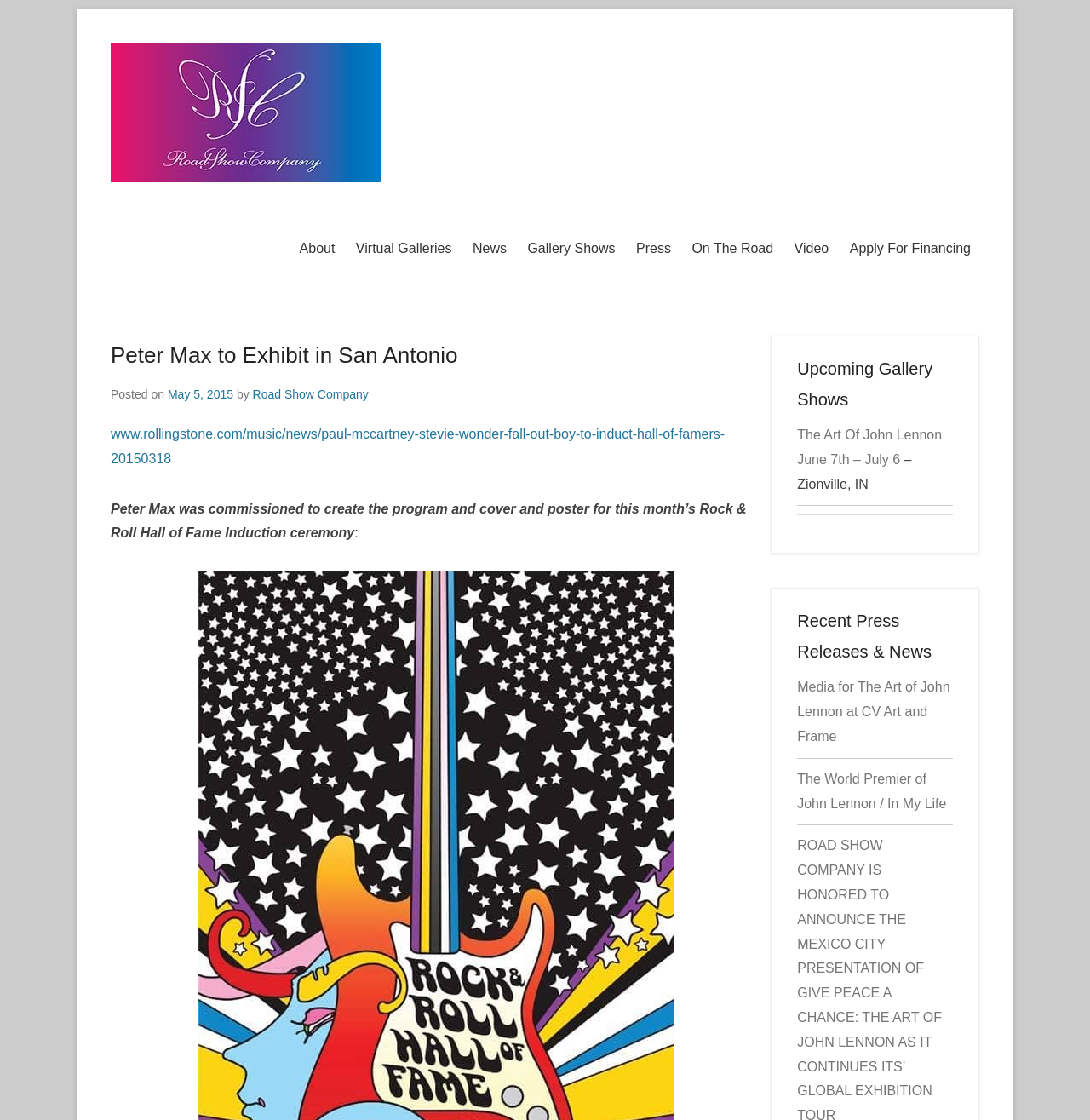Please specify the bounding box coordinates of the clickable region necessary for completing the following instruction: "View the 'Virtual Galleries'". The coordinates must consist of four float numbers between 0 and 1, i.e., [left, top, right, bottom].

[0.319, 0.205, 0.422, 0.239]